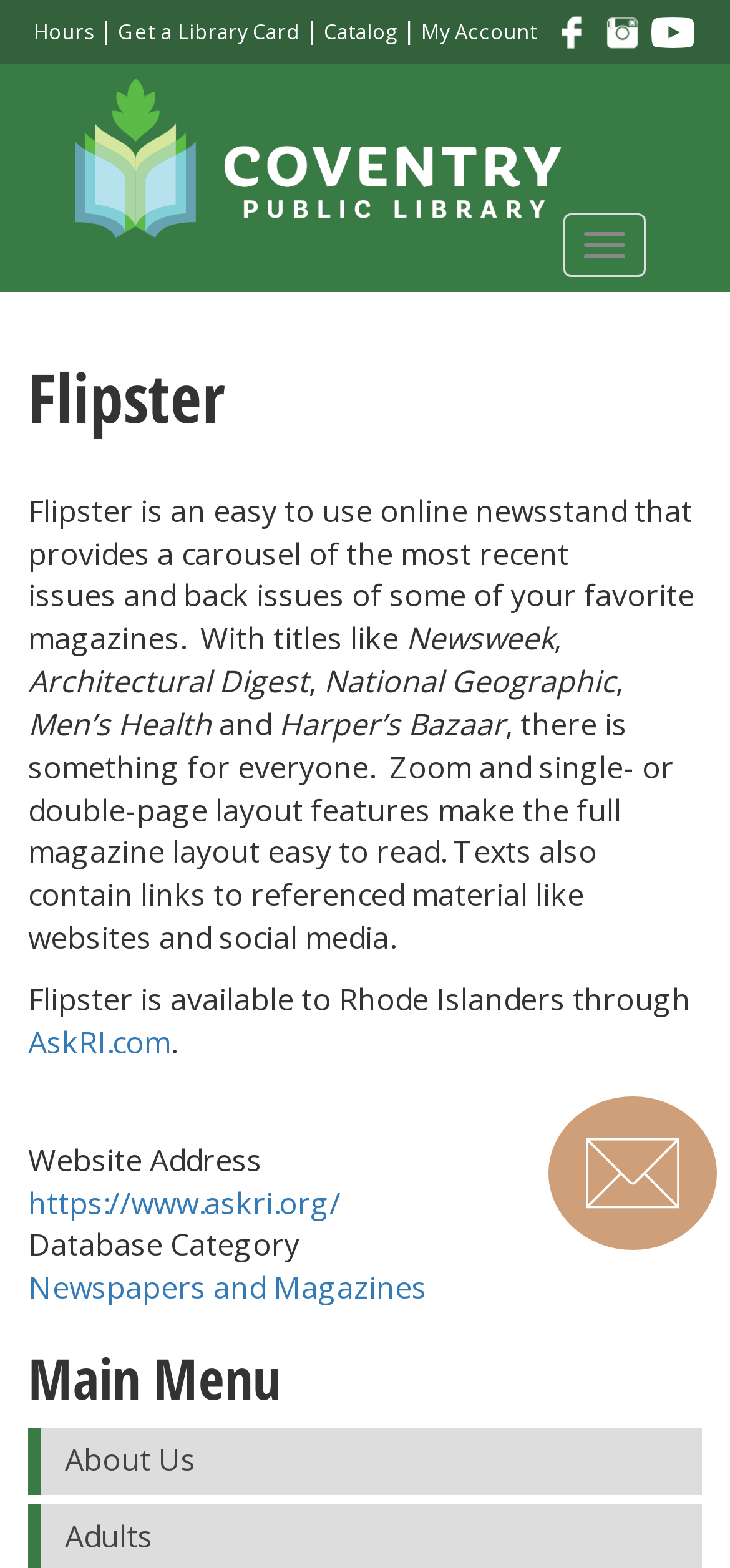Determine the bounding box coordinates of the area to click in order to meet this instruction: "Watch 'Youtube'".

[0.823, 0.006, 0.962, 0.032]